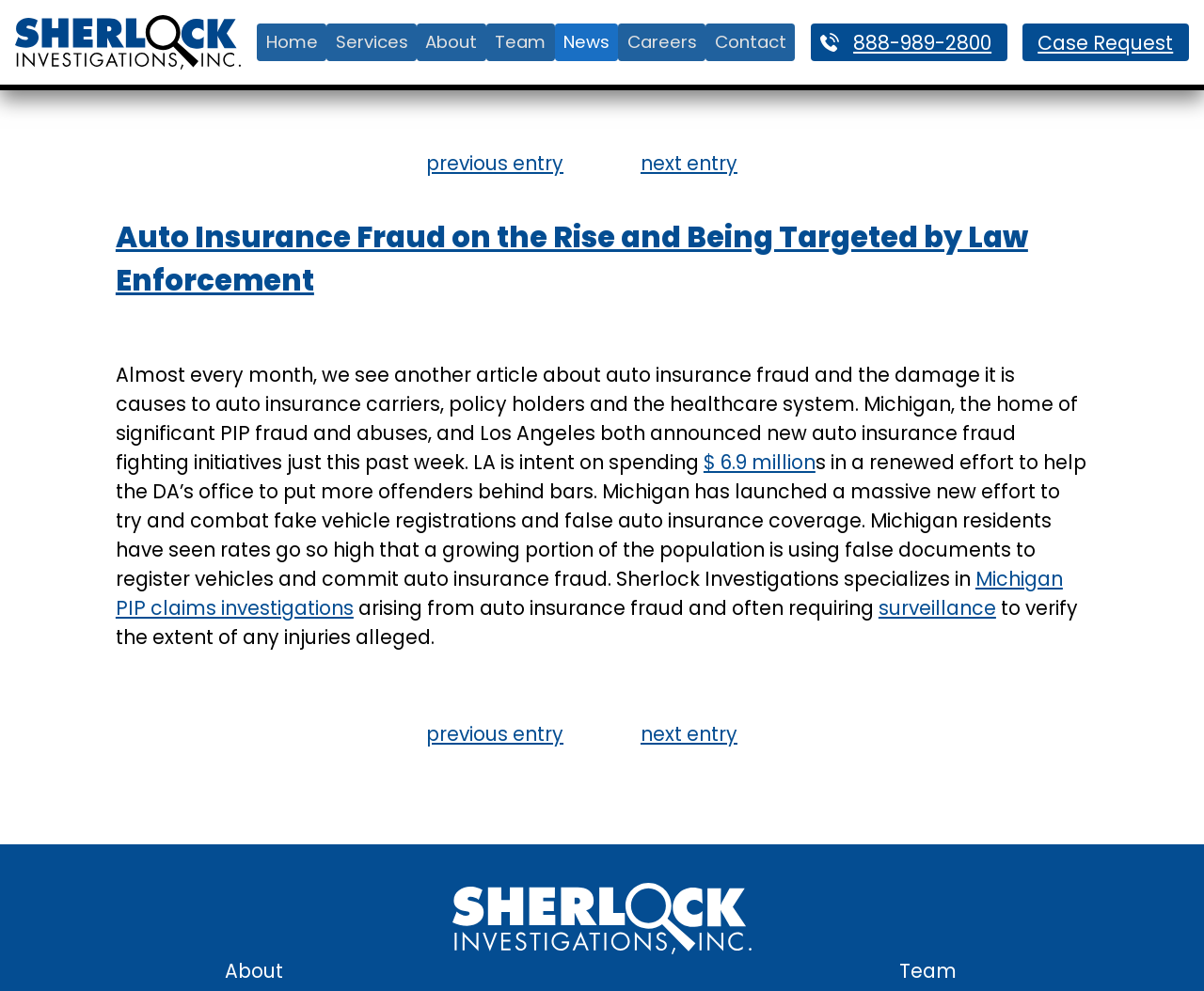What is the topic of the article on the webpage?
Give a detailed explanation using the information visible in the image.

I determined the topic of the article by reading the heading 'Auto Insurance Fraud on the Rise and Being Targeted by Law Enforcement' and the surrounding text, which discusses auto insurance fraud and its consequences.